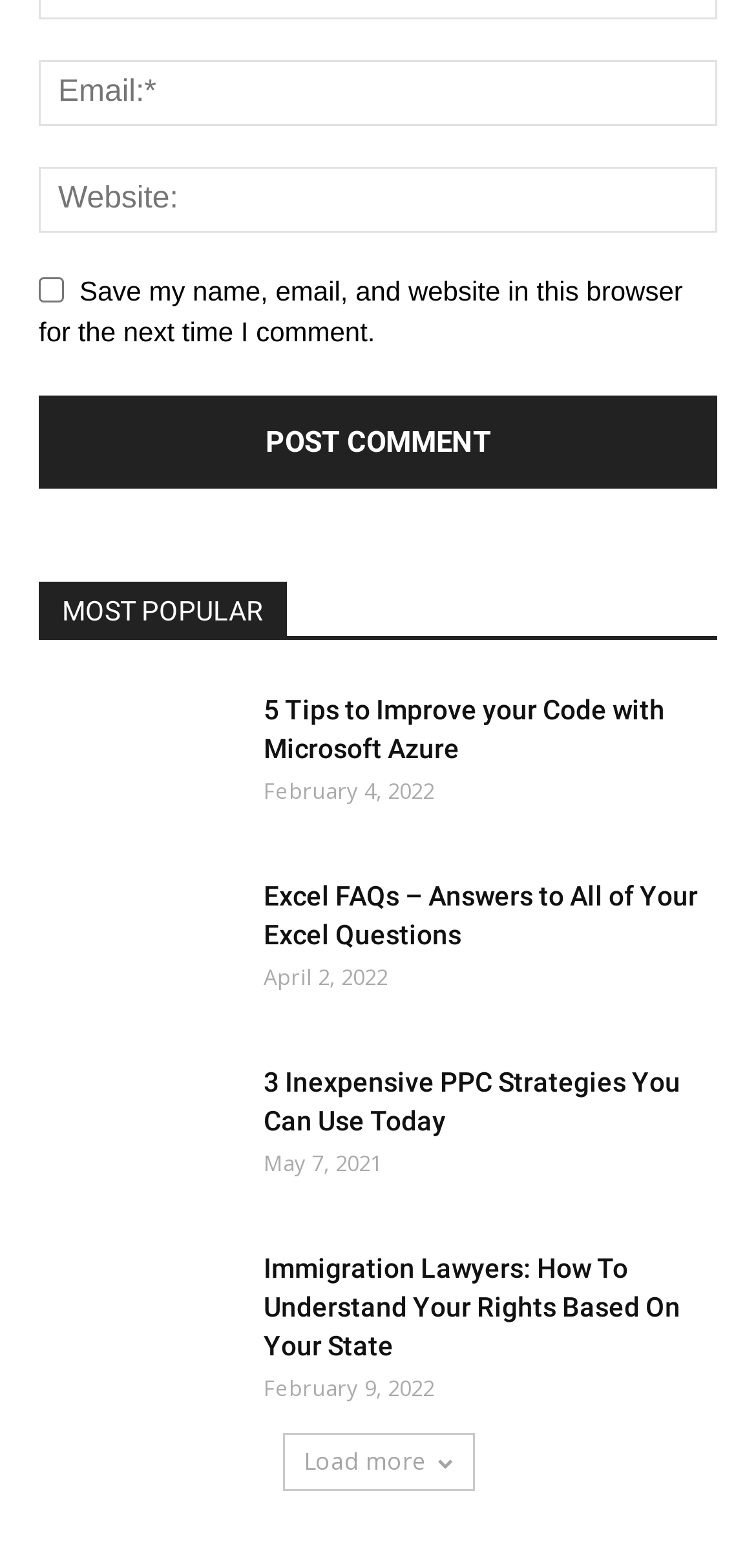Please provide a short answer using a single word or phrase for the question:
How many links are there under 'MOST POPULAR'?

30